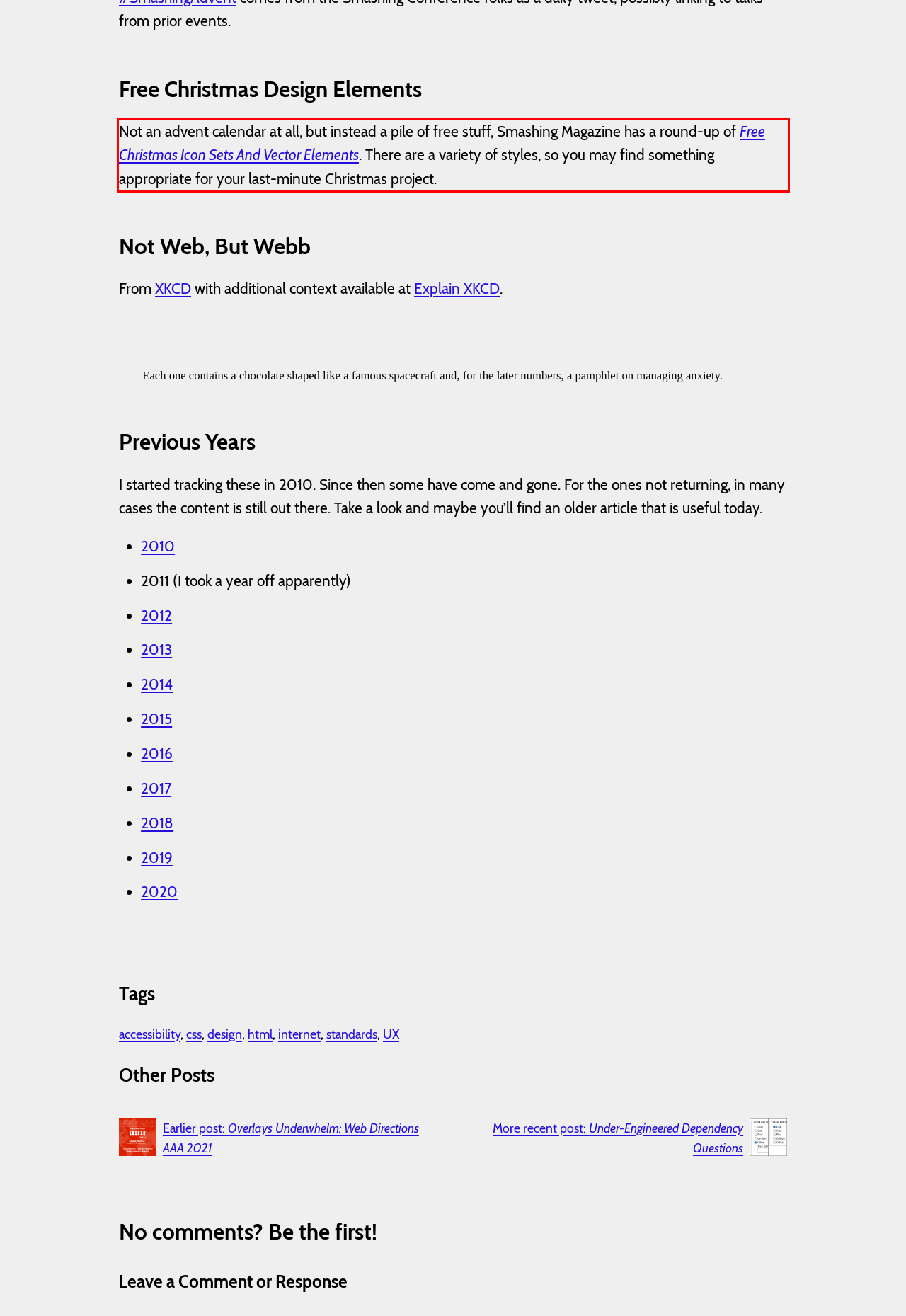From the screenshot of the webpage, locate the red bounding box and extract the text contained within that area.

Not an advent calendar at all, but instead a pile of free stuff, Smashing Magazine has a round-up of Free Christmas Icon Sets And Vector Elements. There are a variety of styles, so you may find something appropriate for your last-minute Christmas project.